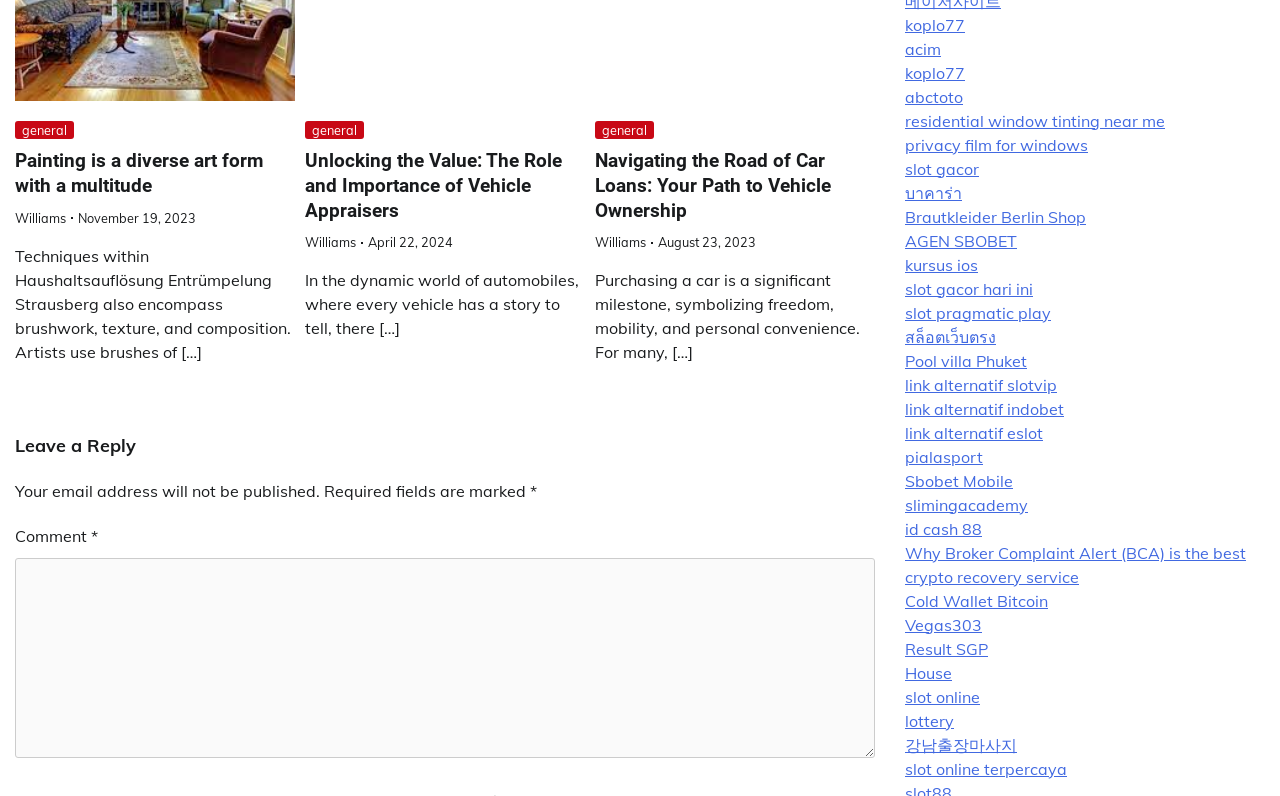Refer to the image and offer a detailed explanation in response to the question: What is the purpose of the textbox with the label 'Comment *'?

I found the purpose by reading the surrounding text, including the heading 'Leave a Reply' and the StaticText 'Your email address will not be published.', which suggests that the textbox is for leaving a comment or reply.